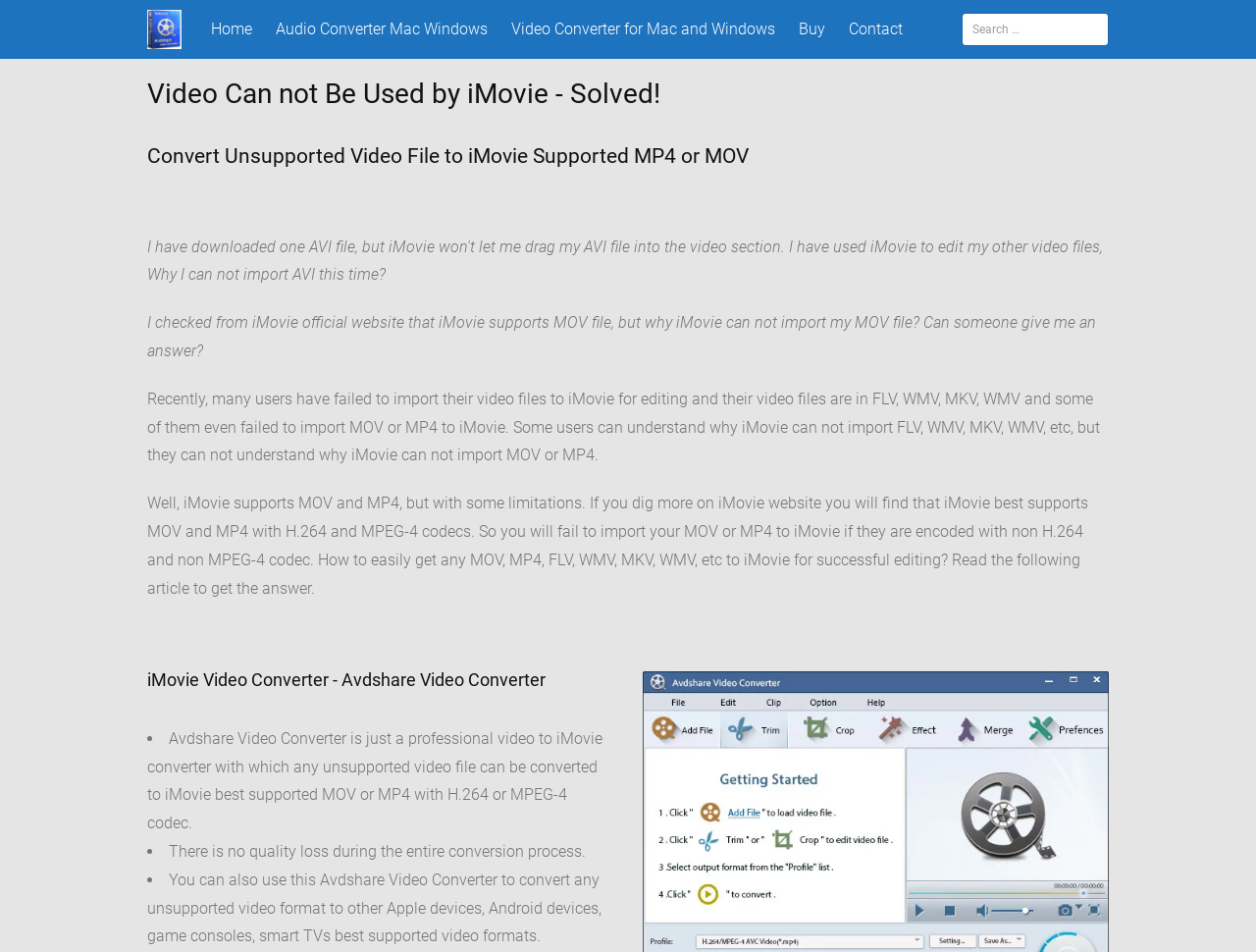Use the information in the screenshot to answer the question comprehensively: What is the benefit of using Avdshare Video Converter?

The webpage states that there is no quality loss during the entire conversion process when using Avdshare Video Converter, ensuring that the converted video files maintain their original quality.